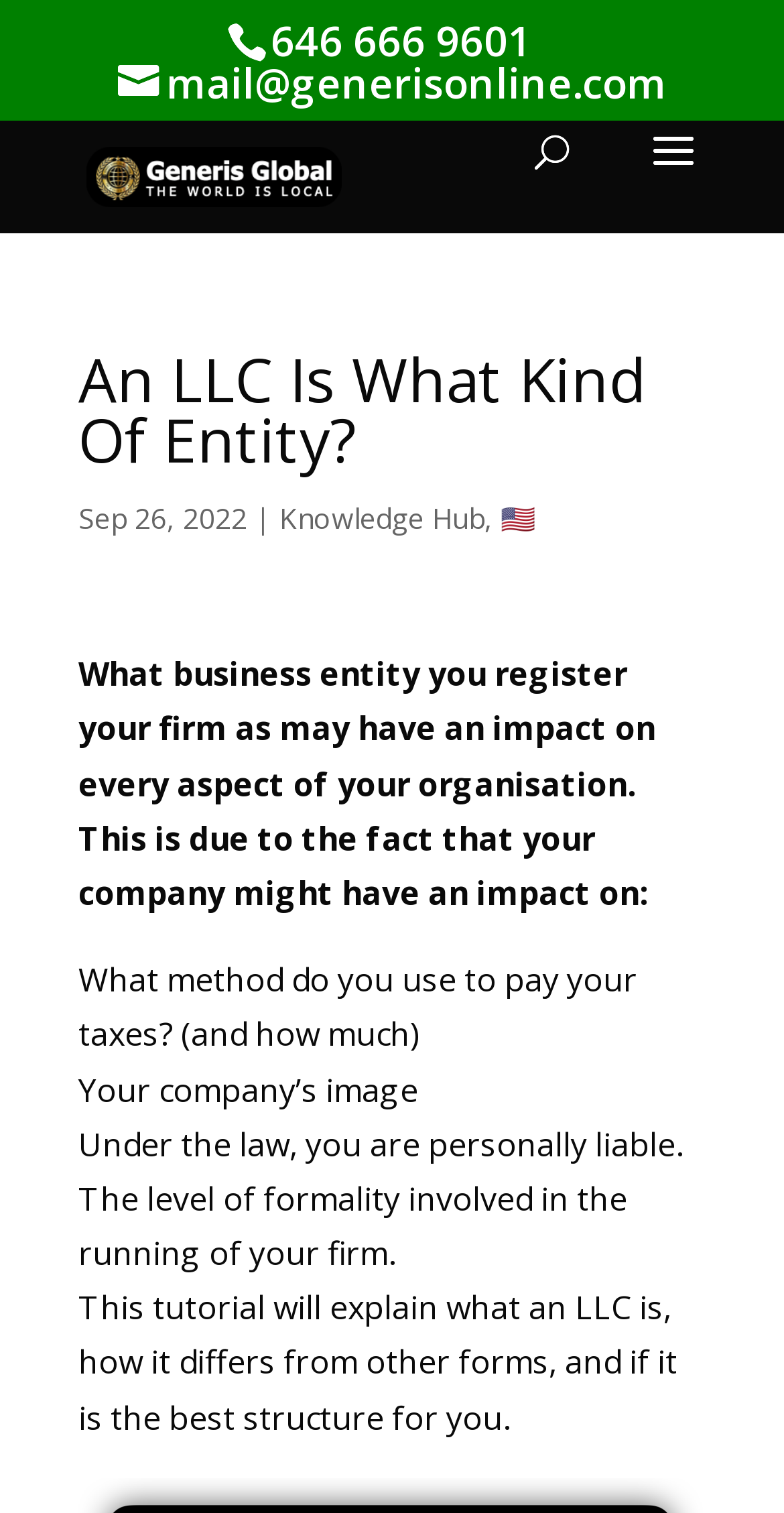Identify the bounding box coordinates for the UI element described as: "name="s" placeholder="Search …" title="Search for:"".

[0.463, 0.079, 0.823, 0.082]